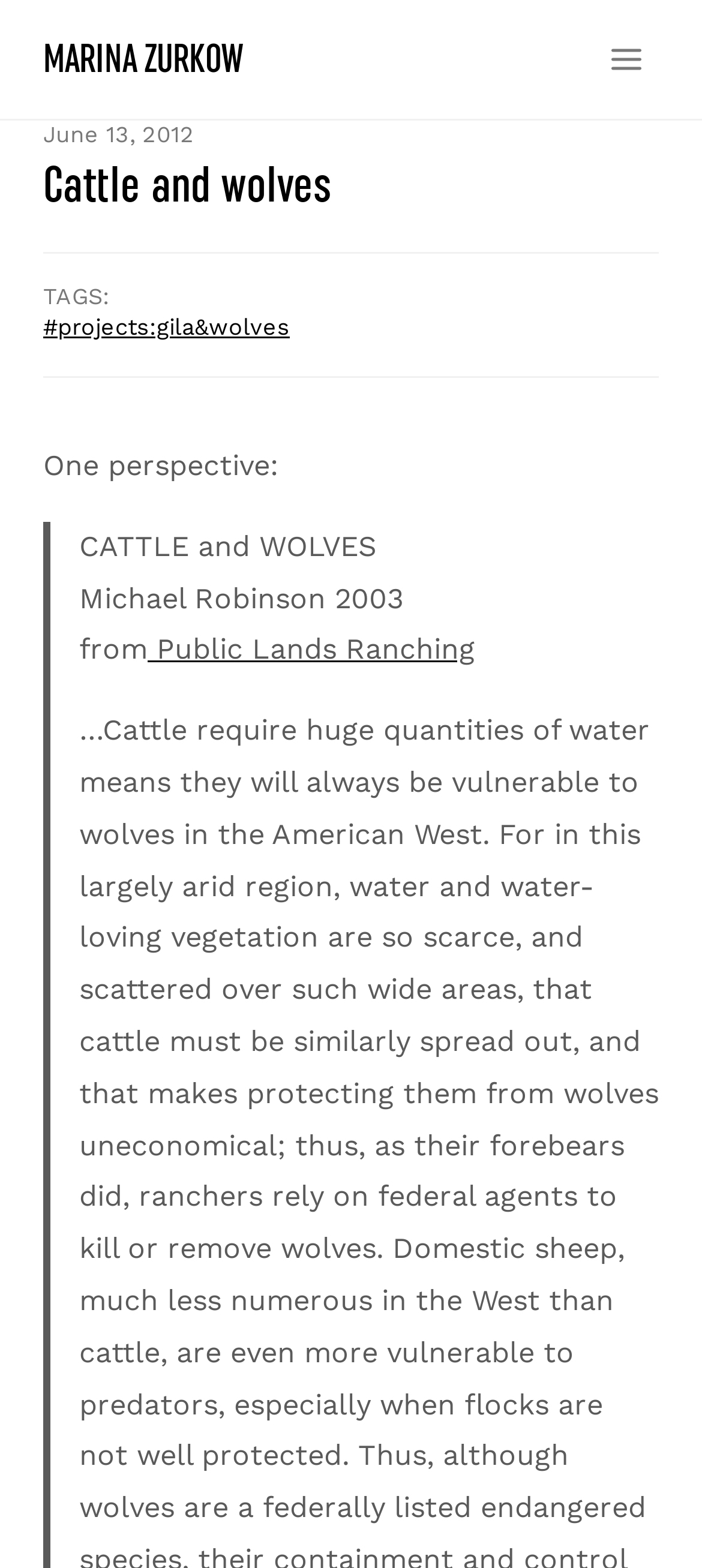Find the bounding box coordinates for the HTML element described as: "http://www.grassrootinstitute.org/". The coordinates should consist of four float values between 0 and 1, i.e., [left, top, right, bottom].

None